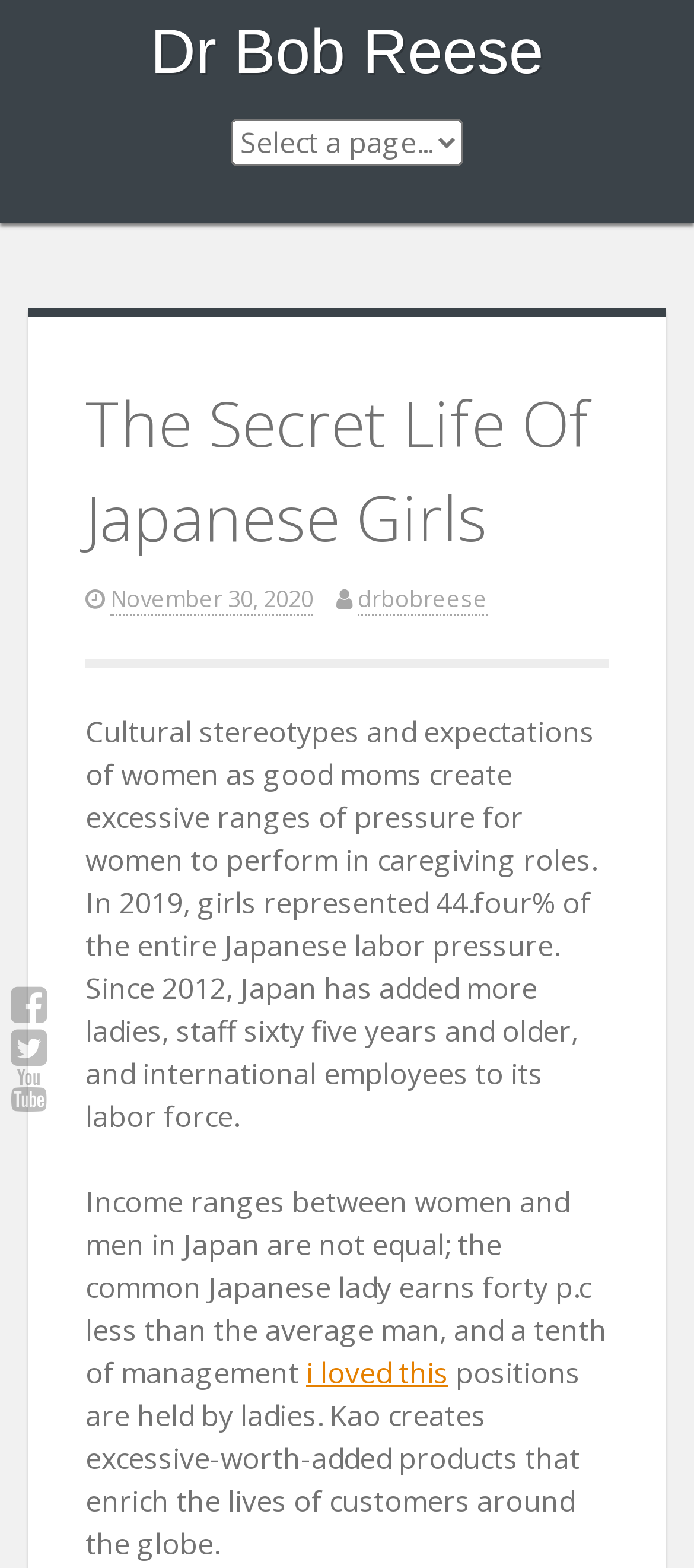Specify the bounding box coordinates of the region I need to click to perform the following instruction: "Select an option from the combobox". The coordinates must be four float numbers in the range of 0 to 1, i.e., [left, top, right, bottom].

[0.333, 0.076, 0.667, 0.105]